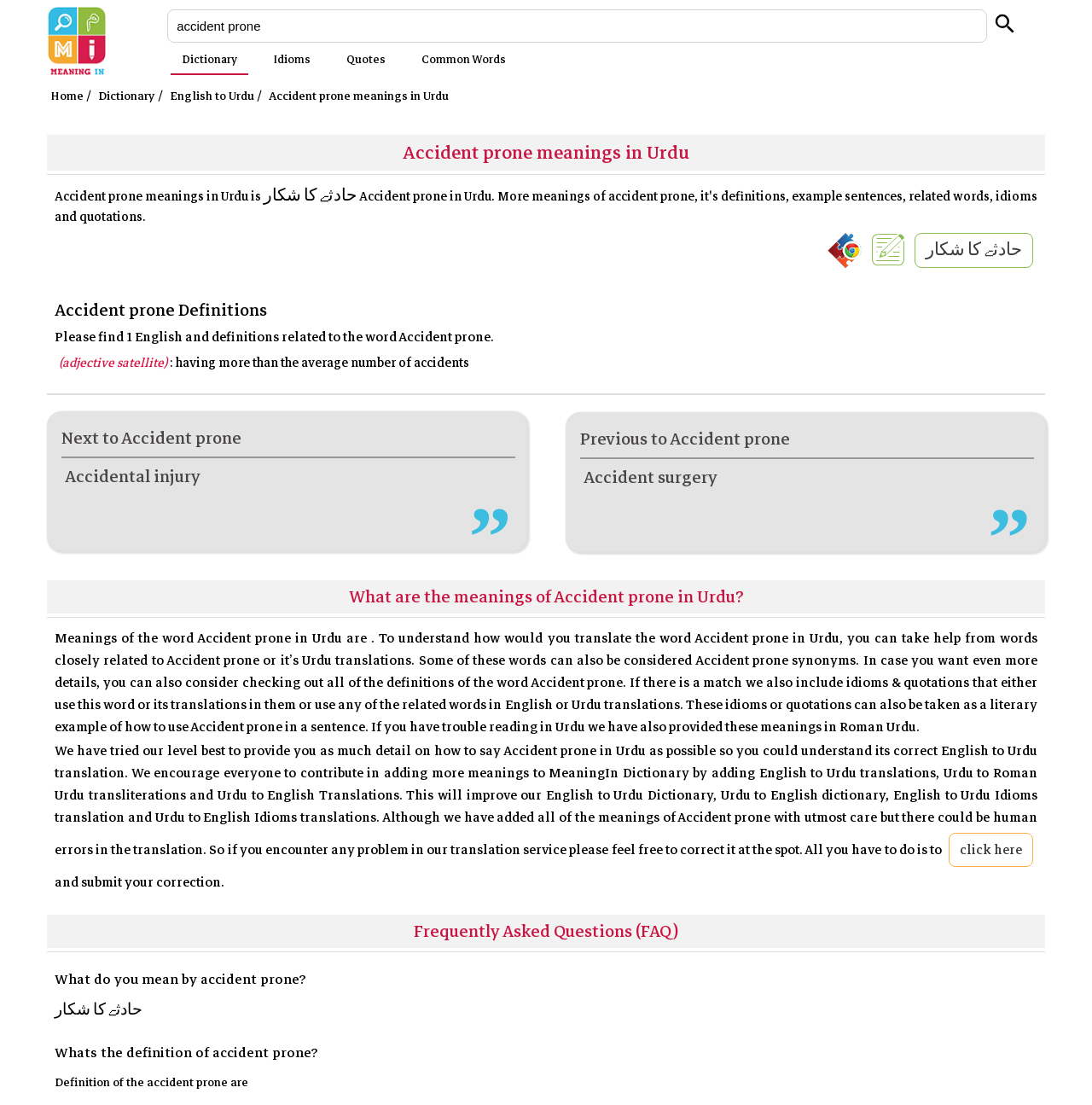Please specify the bounding box coordinates of the clickable section necessary to execute the following command: "Click on the Dictionary link".

[0.167, 0.046, 0.217, 0.063]